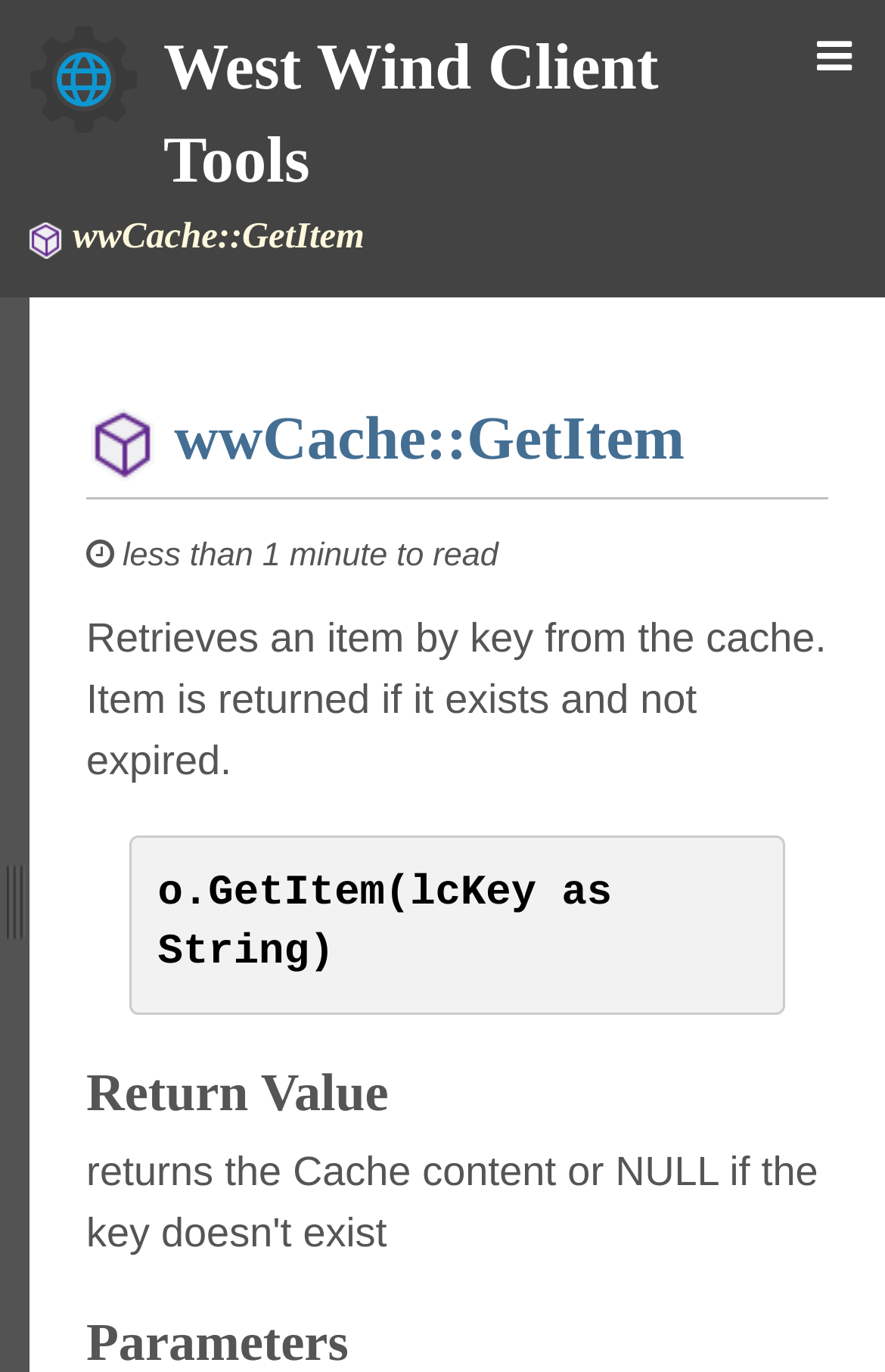Can you give a detailed response to the following question using the information from the image? How long does it take to read the content on this webpage?

According to the webpage, the content can be read in less than 1 minute, as indicated by the text 'less than 1 minute to read'.